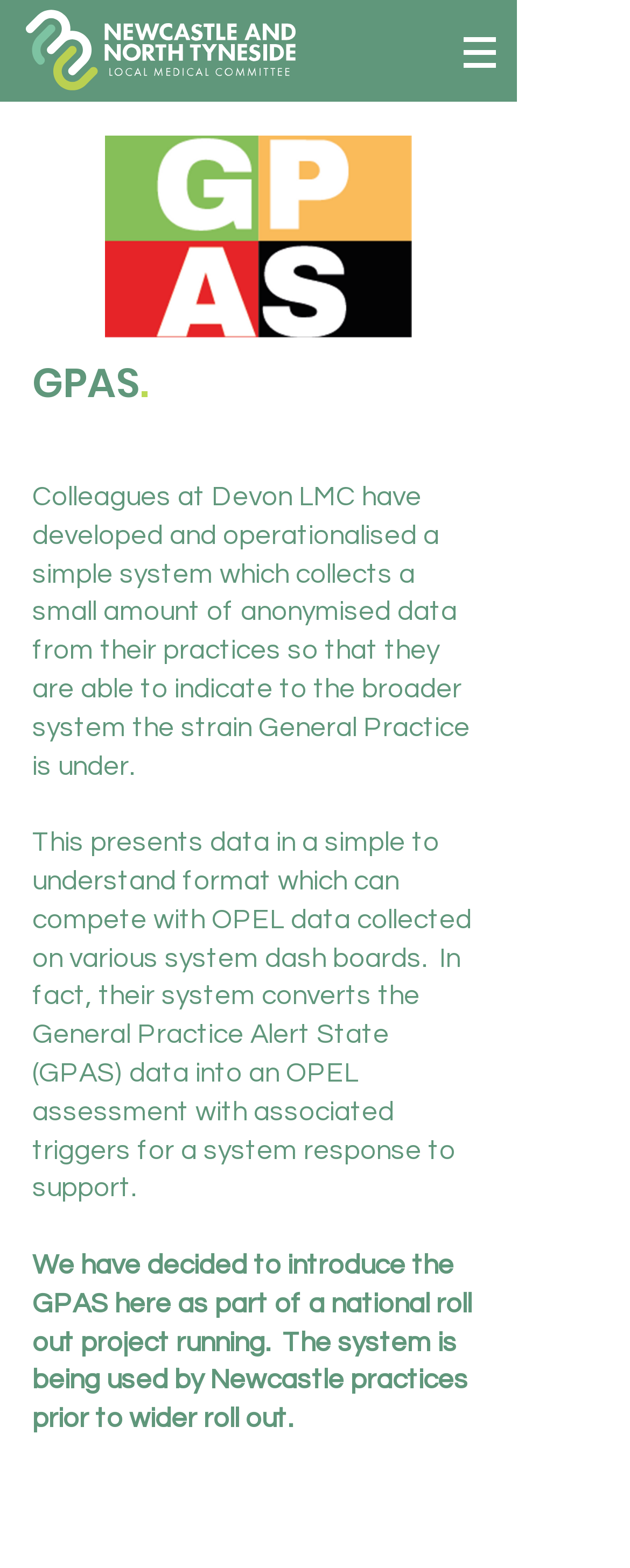Provide a thorough description of the webpage's content and layout.

The webpage is about GPAS (General Practice Alert State) and its implementation in Newcastle and NT LMC. At the top left of the page, there is a link with no text. To the right of this link, there is a navigation menu labeled "Site" with a button that has a popup menu. The button is accompanied by a small image. 

Below the navigation menu, there is a larger image of the GPAS logo. To the left of the logo, there is a heading that reads "GPAS." 

Below the heading, there are three paragraphs of text. The first paragraph explains how colleagues at Devon LMC have developed a system to collect anonymized data from practices to indicate the strain on General Practice. The second paragraph is a single blank character, likely a line break. The third paragraph describes how the system presents data in a simple format and can be converted into an OPEL assessment with triggers for a system response. 

The final paragraph is located at the bottom left of the page and explains that the GPAS system is being introduced as part of a national roll-out project, with Newcastle practices being the first to use it before a wider roll-out.